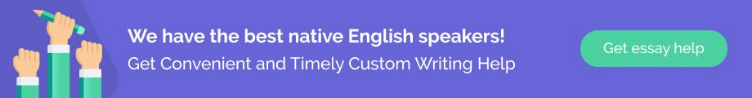Based on the image, please respond to the question with as much detail as possible:
What do the graphic elements depict?

The graphic elements depict hands with pens because the caption mentions that 'accompanying the text are graphic elements depicting hands with pens, symbolizing professionalism and creativity in writing'.